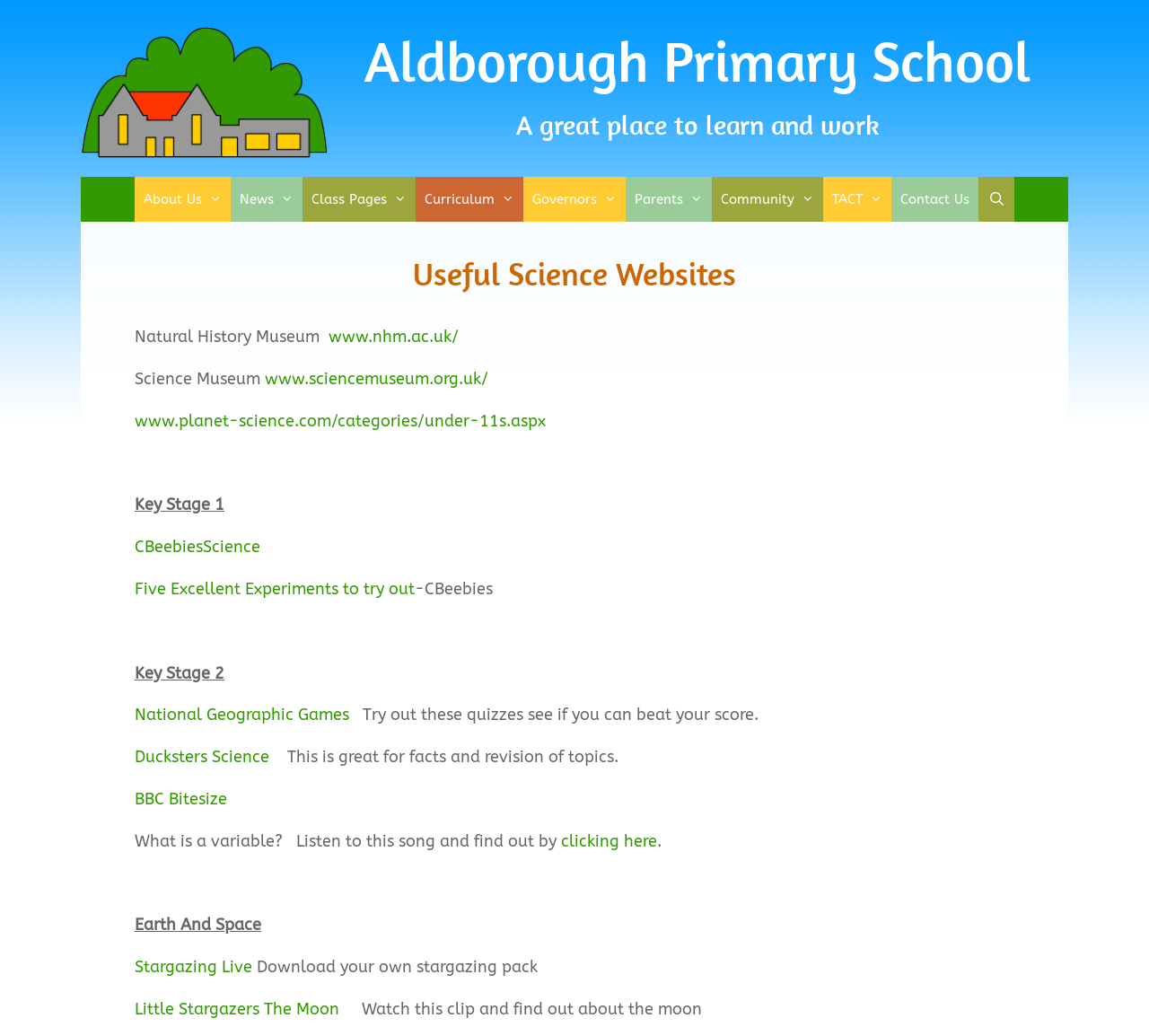What is the topic of the section that starts with 'Key Stage 1'?
Based on the image, answer the question with as much detail as possible.

I found the answer by looking at the section that starts with 'Key Stage 1', which lists several links to science experiment websites, including 'Five Excellent Experiments to try out'.